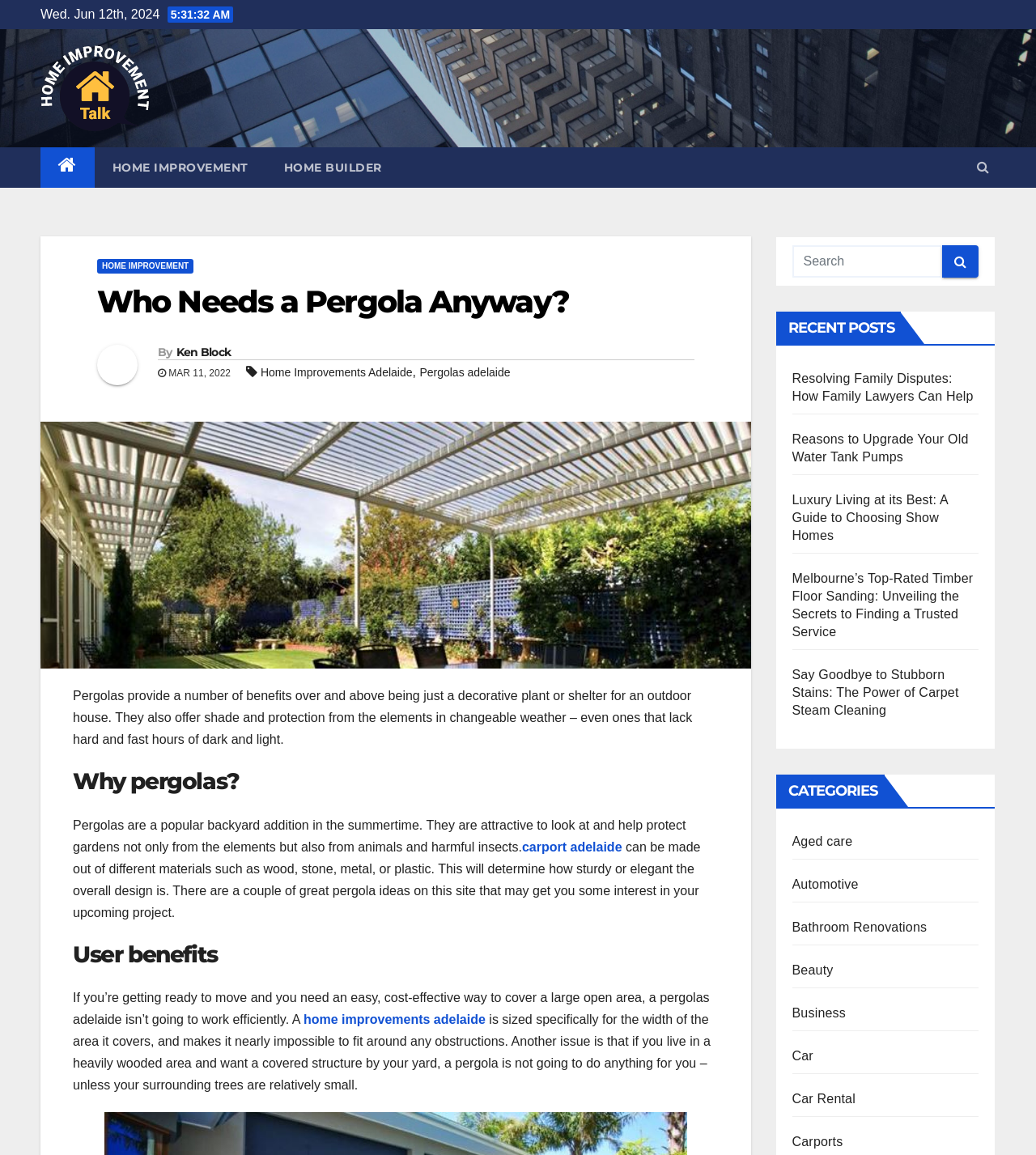Provide a thorough summary of the webpage.

This webpage appears to be a blog post about pergolas, with the title "Who Needs a Pergola Anyway?" at the top. The title is followed by a date, "Wed. Jun 12th, 2024", and a logo on the top left corner. There is a navigation menu on the top right corner with links to "HOME IMPROVEMENT" and "HOME BUILDER".

Below the title, there is a heading that reads "By Ken Block" and a date "MAR 11, 2022". The main content of the page starts with a paragraph discussing the benefits of pergolas, including providing shade and protection from the elements. This is followed by a series of headings and paragraphs that explore different aspects of pergolas, including their popularity, user benefits, and design considerations.

On the right side of the page, there is a search bar and a list of recent posts, including links to articles on resolving family disputes, upgrading old water tank pumps, and luxury living. Below the recent posts, there is a list of categories, including aged care, automotive, bathroom renovations, and more.

There is also an image on the page, which appears to be related to pergolas in Adelaide. The image is accompanied by a block of text that discusses the benefits of pergolas and their design considerations.